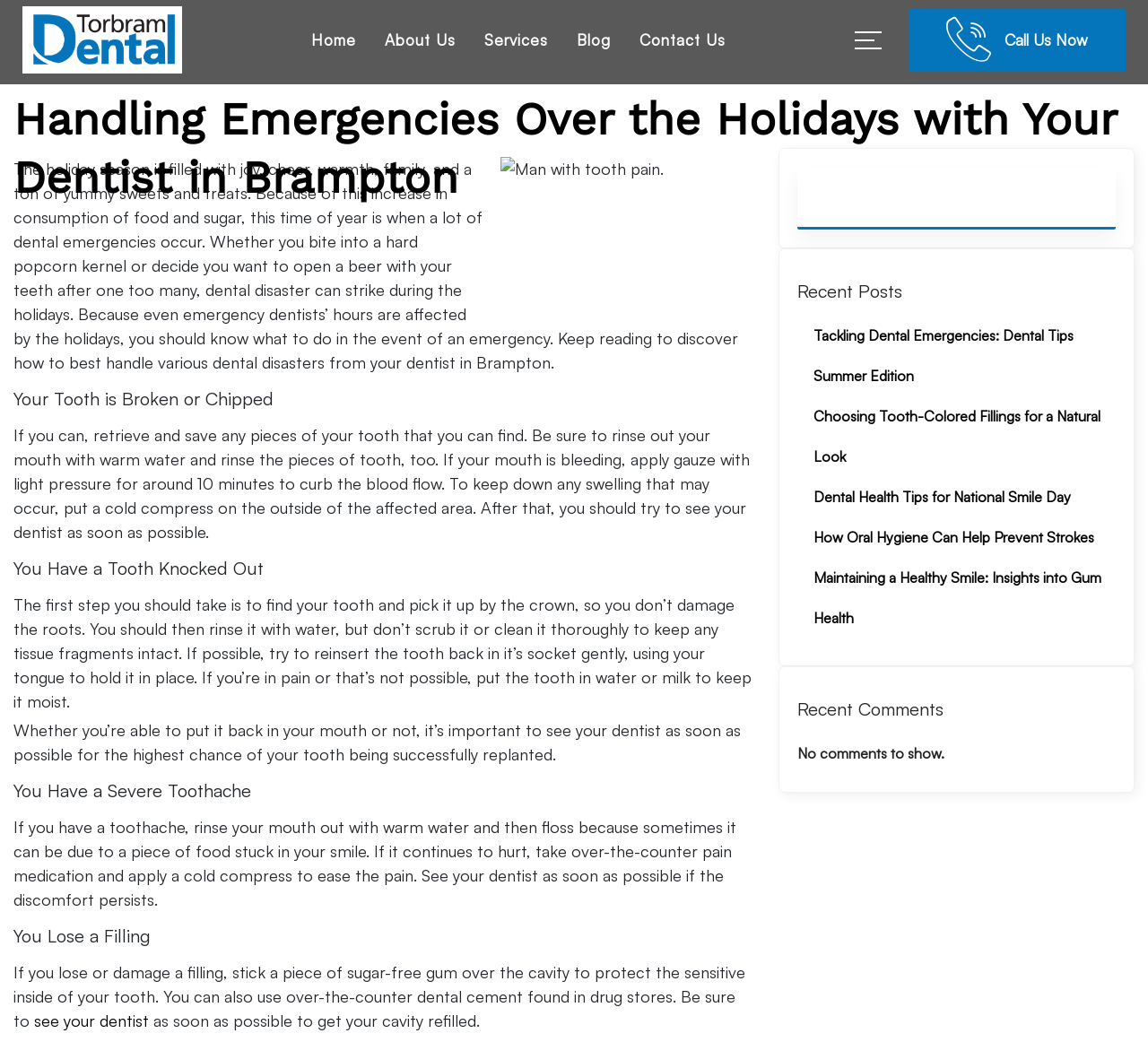Locate the UI element that matches the description Contact Us in the webpage screenshot. Return the bounding box coordinates in the format (top-left x, top-left y, bottom-right x, bottom-right y), with values ranging from 0 to 1.

[0.553, 0.02, 0.636, 0.057]